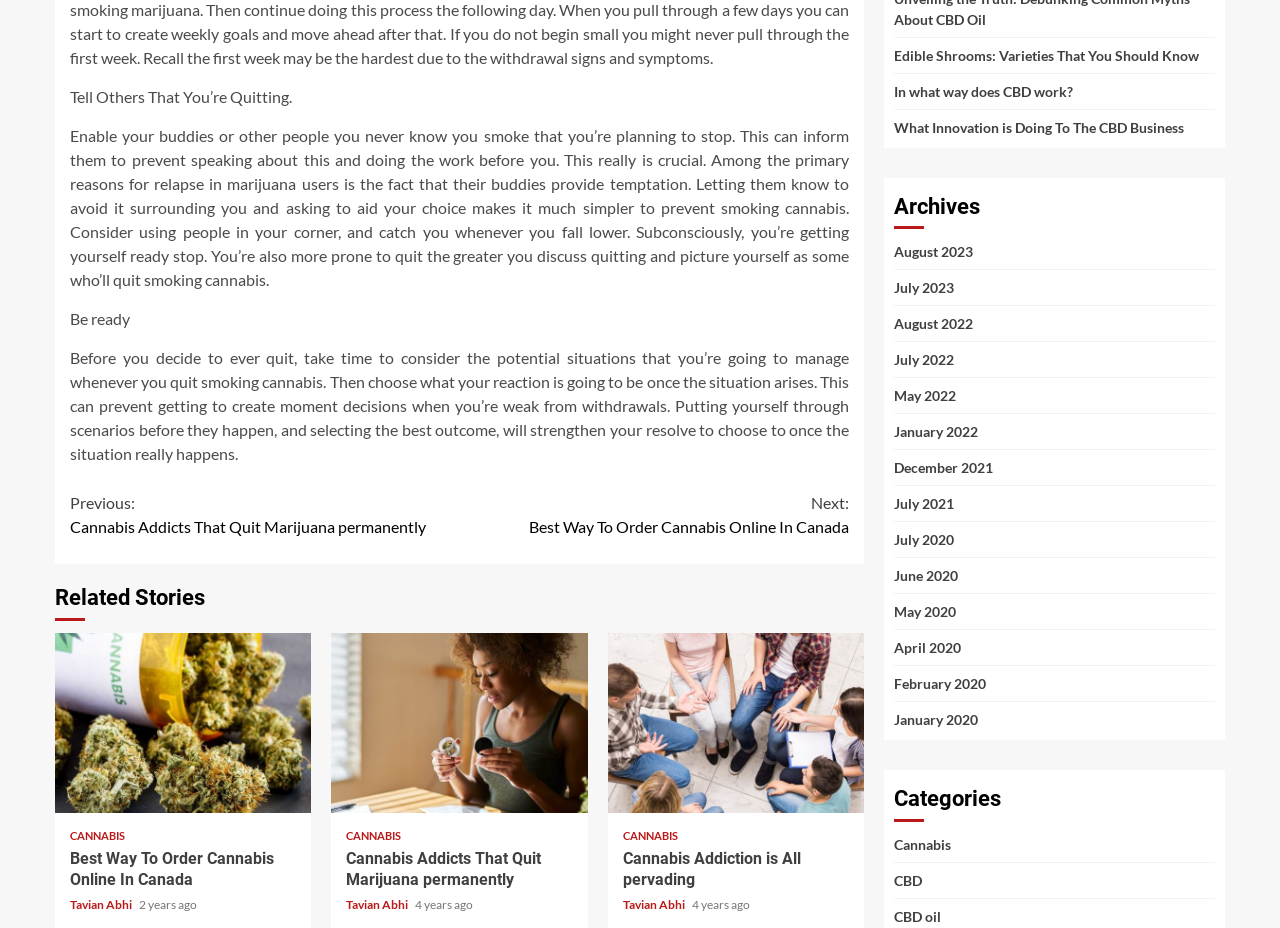Given the element description: "December 2021", predict the bounding box coordinates of this UI element. The coordinates must be four float numbers between 0 and 1, given as [left, top, right, bottom].

[0.698, 0.495, 0.776, 0.513]